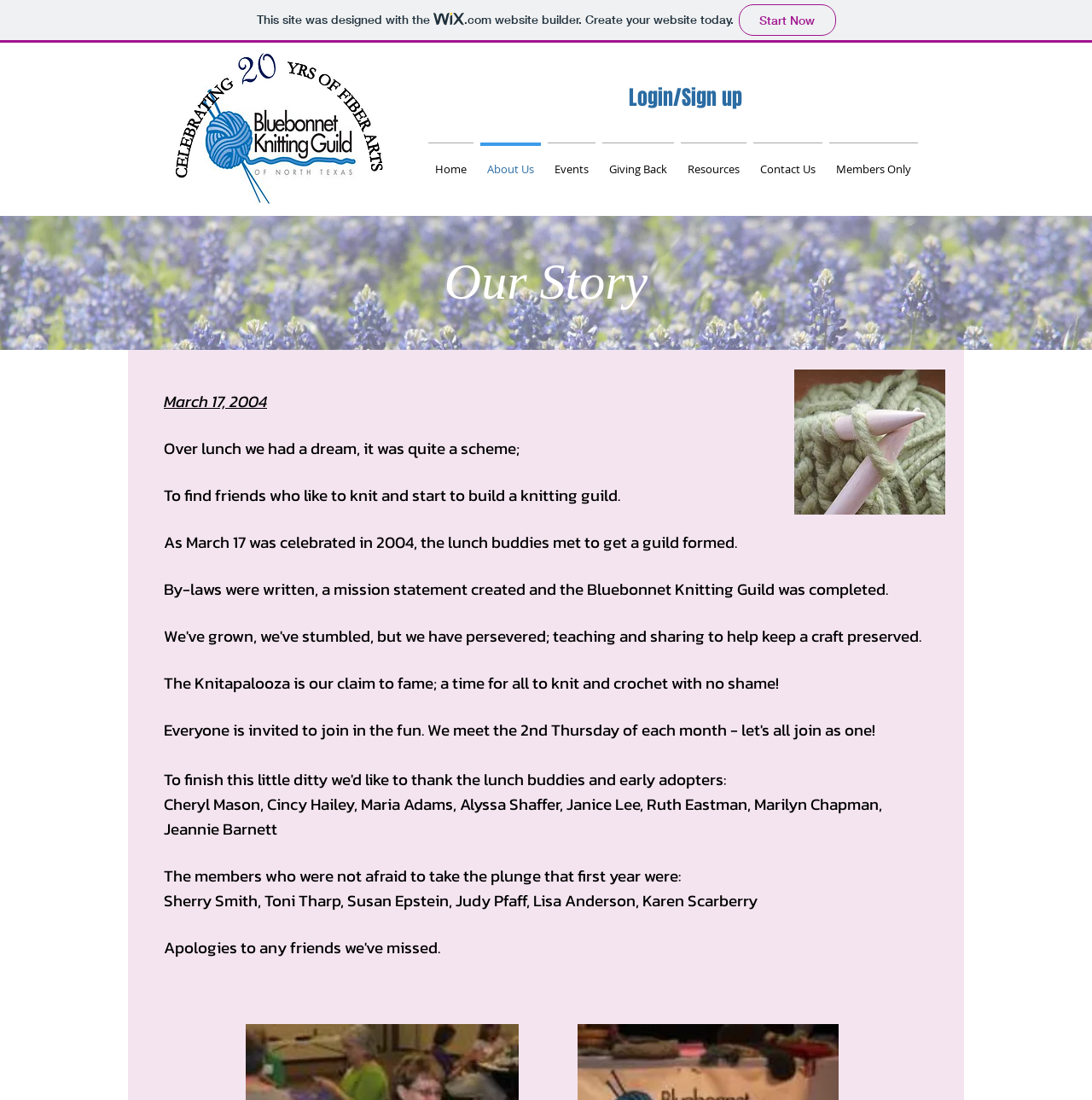What is the date mentioned in the webpage?
Based on the screenshot, answer the question with a single word or phrase.

March 17, 2004